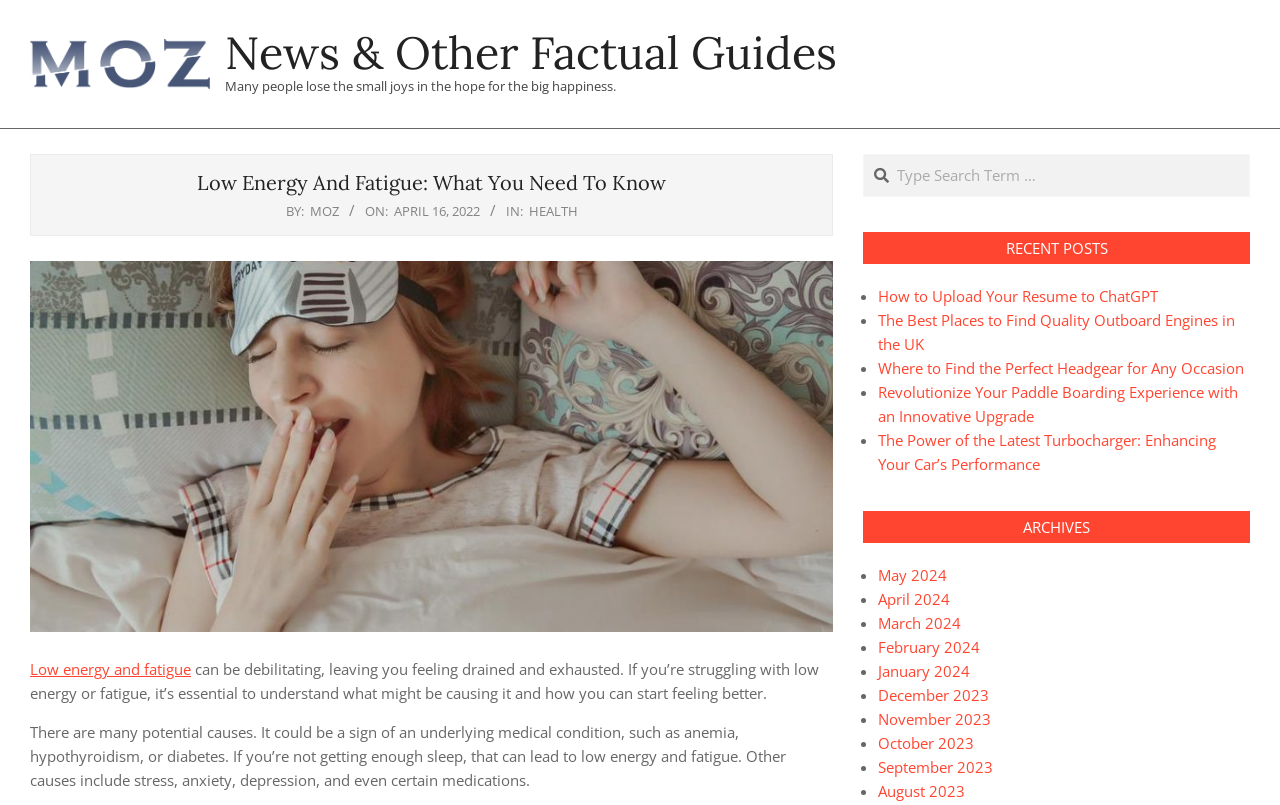Please identify the bounding box coordinates of the element I should click to complete this instruction: 'Search for a term'. The coordinates should be given as four float numbers between 0 and 1, like this: [left, top, right, bottom].

[0.675, 0.193, 0.976, 0.243]